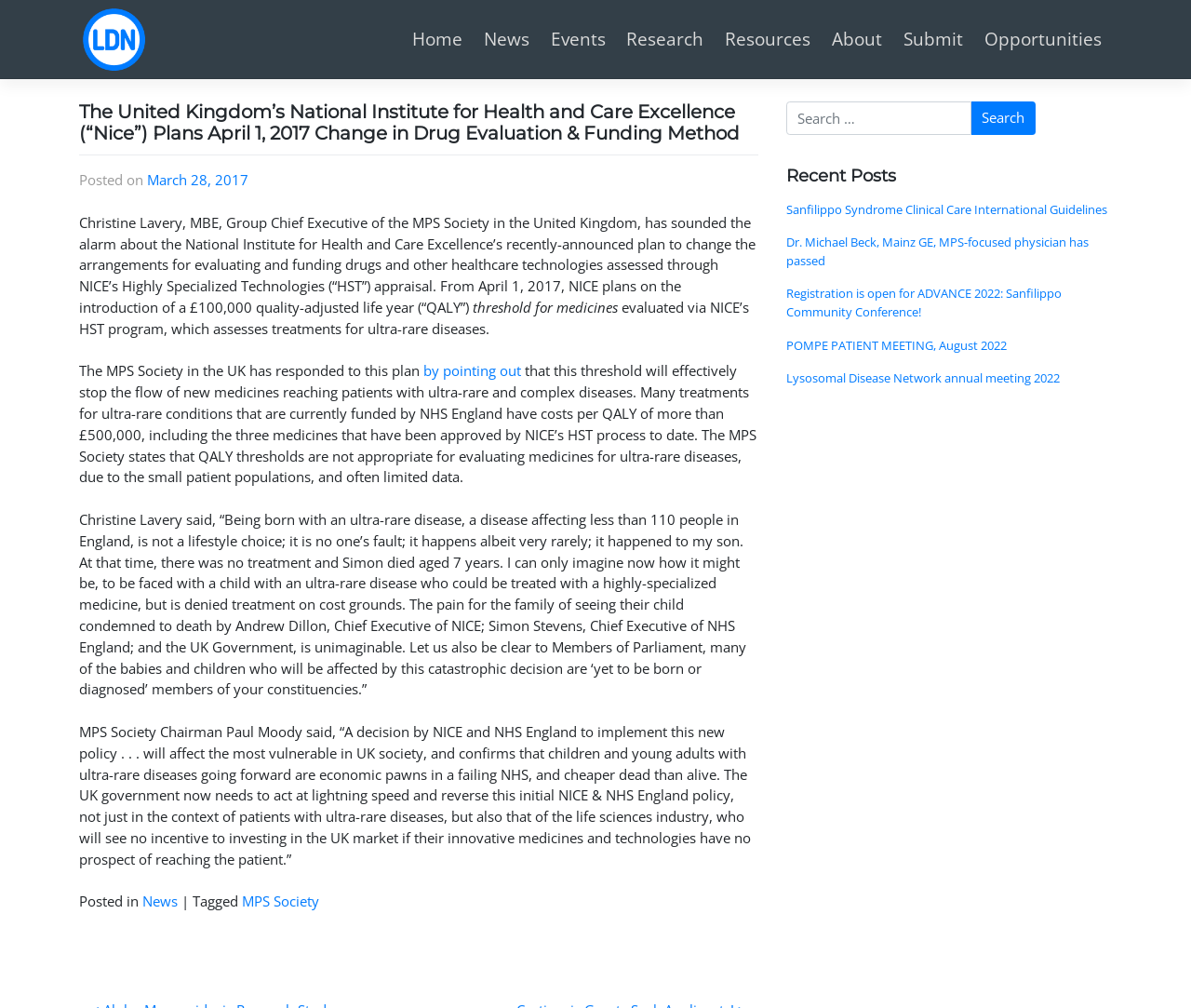What is the purpose of NICE's HST program?
Analyze the image and provide a thorough answer to the question.

According to the article, NICE's HST program assesses treatments for ultra-rare diseases, which implies that the program's purpose is to evaluate the effectiveness of these treatments.